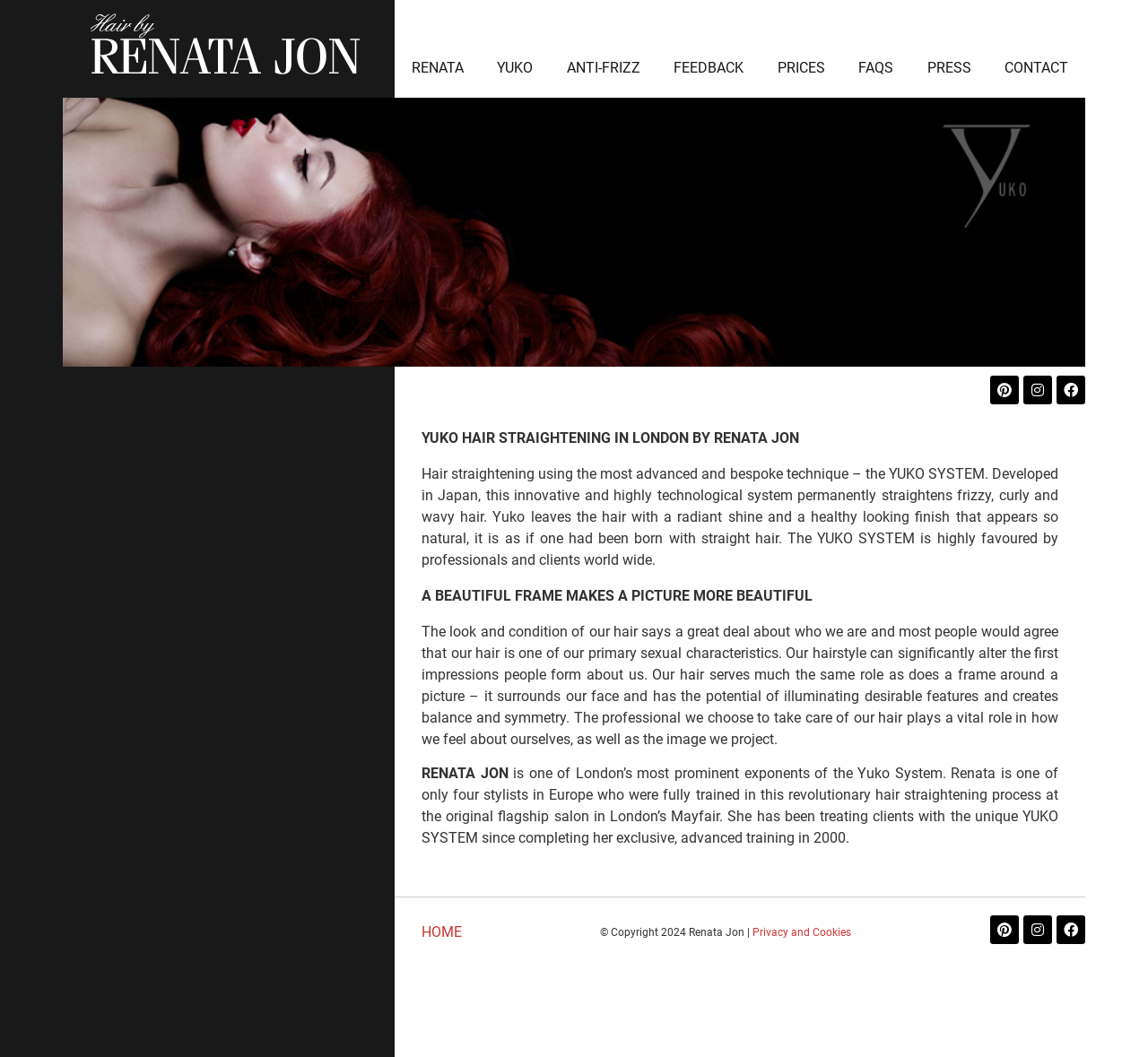What is the name of the stylist who is an expert in the YUKO SYSTEM?
Kindly offer a comprehensive and detailed response to the question.

I found the answer by reading the static text element that mentions 'RENATA JON' as one of London's most prominent exponents of the YUKO SYSTEM.